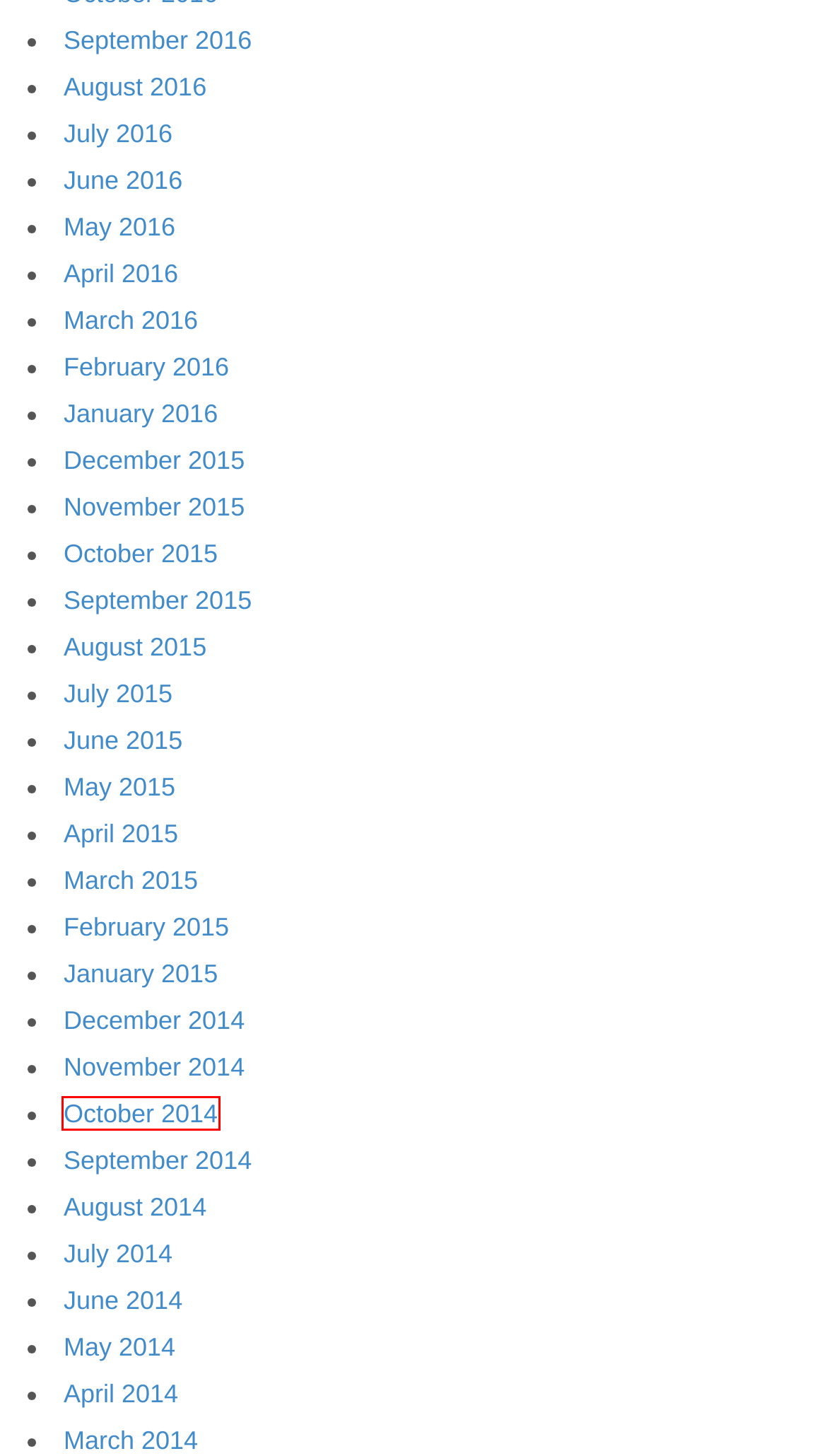Please examine the screenshot provided, which contains a red bounding box around a UI element. Select the webpage description that most accurately describes the new page displayed after clicking the highlighted element. Here are the candidates:
A. January | 2015 | Mackey Chandler
B. October | 2014 | Mackey Chandler
C. May | 2014 | Mackey Chandler
D. October | 2015 | Mackey Chandler
E. June | 2015 | Mackey Chandler
F. May | 2015 | Mackey Chandler
G. July | 2015 | Mackey Chandler
H. September | 2016 | Mackey Chandler

B